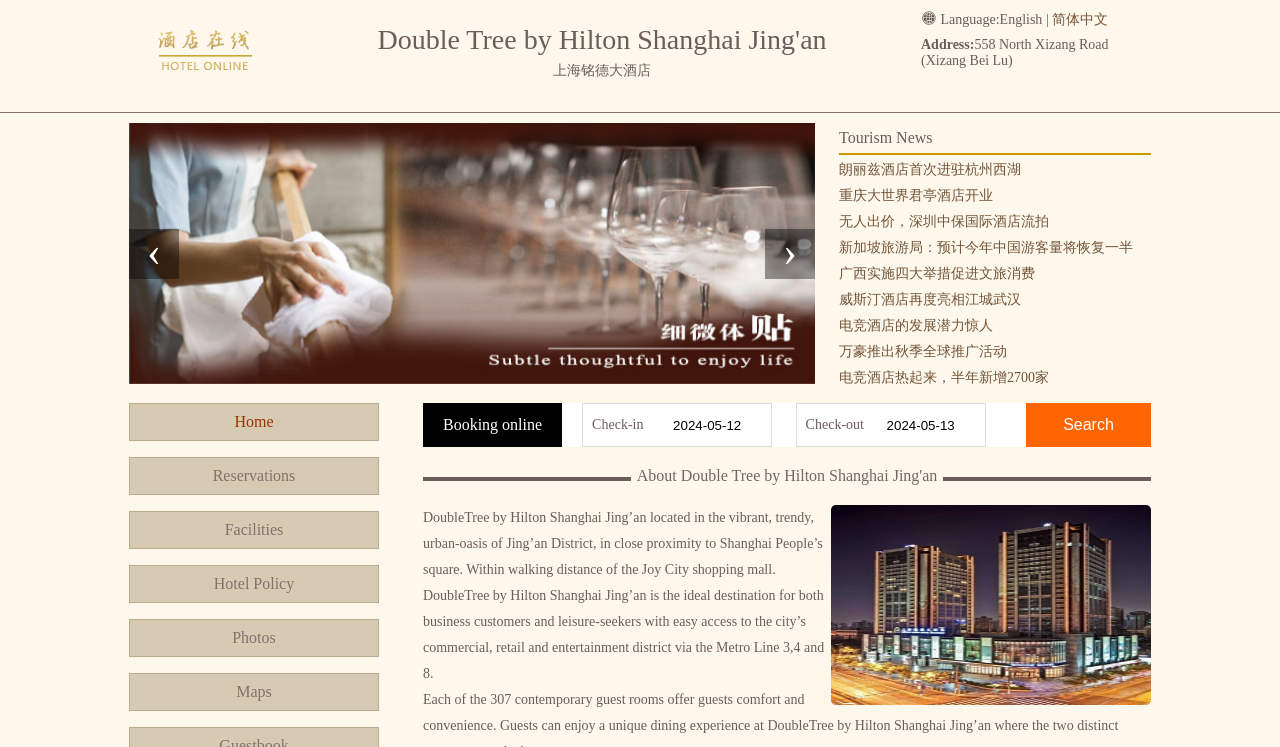What is the hotel's location?
Using the image as a reference, answer the question with a short word or phrase.

Jing’an District